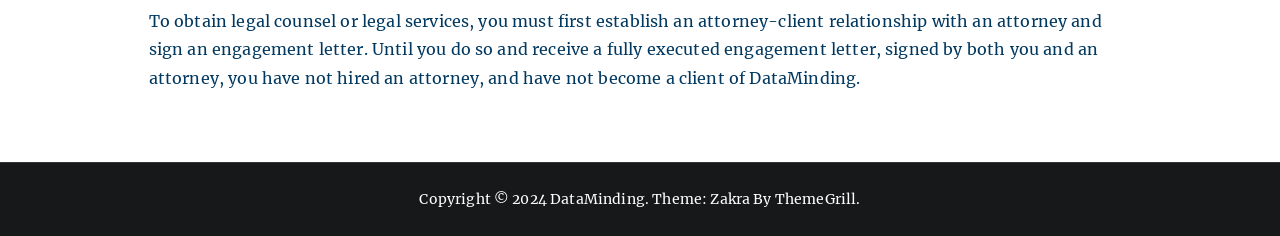What is the condition to establish an attorney-client relationship?
Please answer the question with a single word or phrase, referencing the image.

Sign an engagement letter